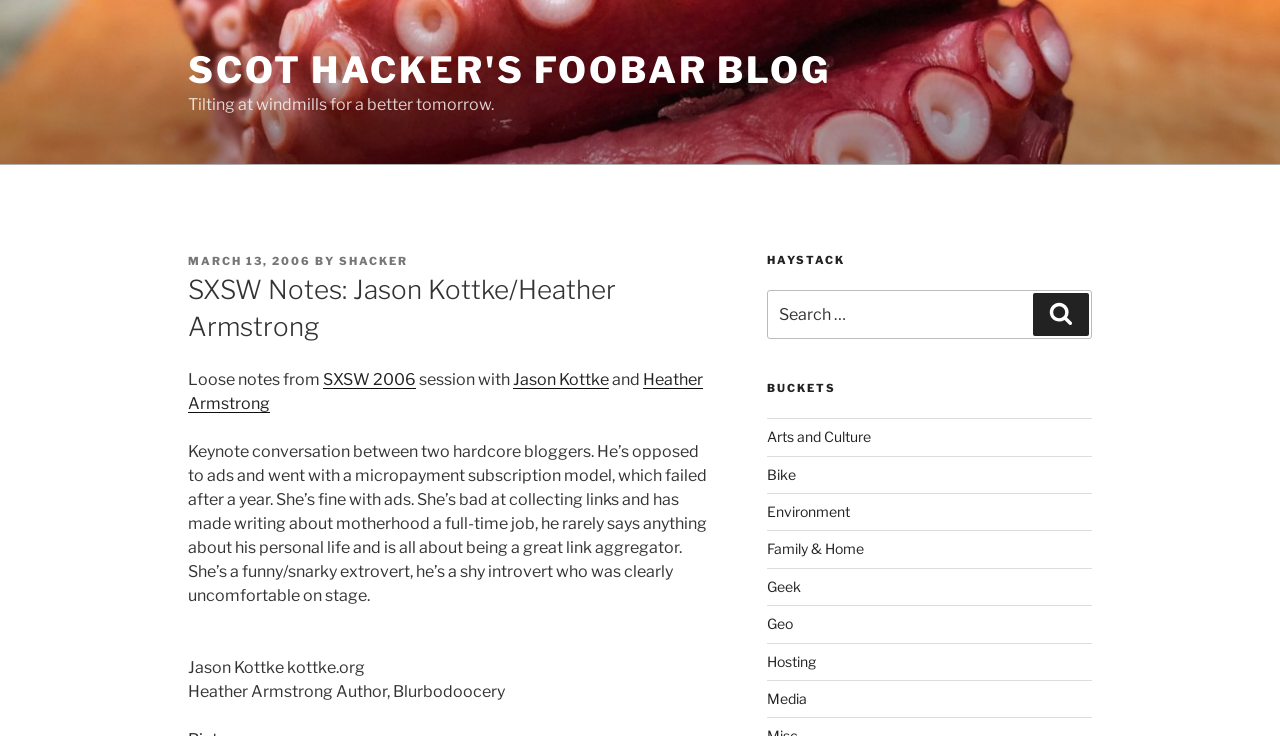Please determine the bounding box of the UI element that matches this description: Heather Armstrong. The coordinates should be given as (top-left x, top-left y, bottom-right x, bottom-right y), with all values between 0 and 1.

[0.147, 0.502, 0.549, 0.561]